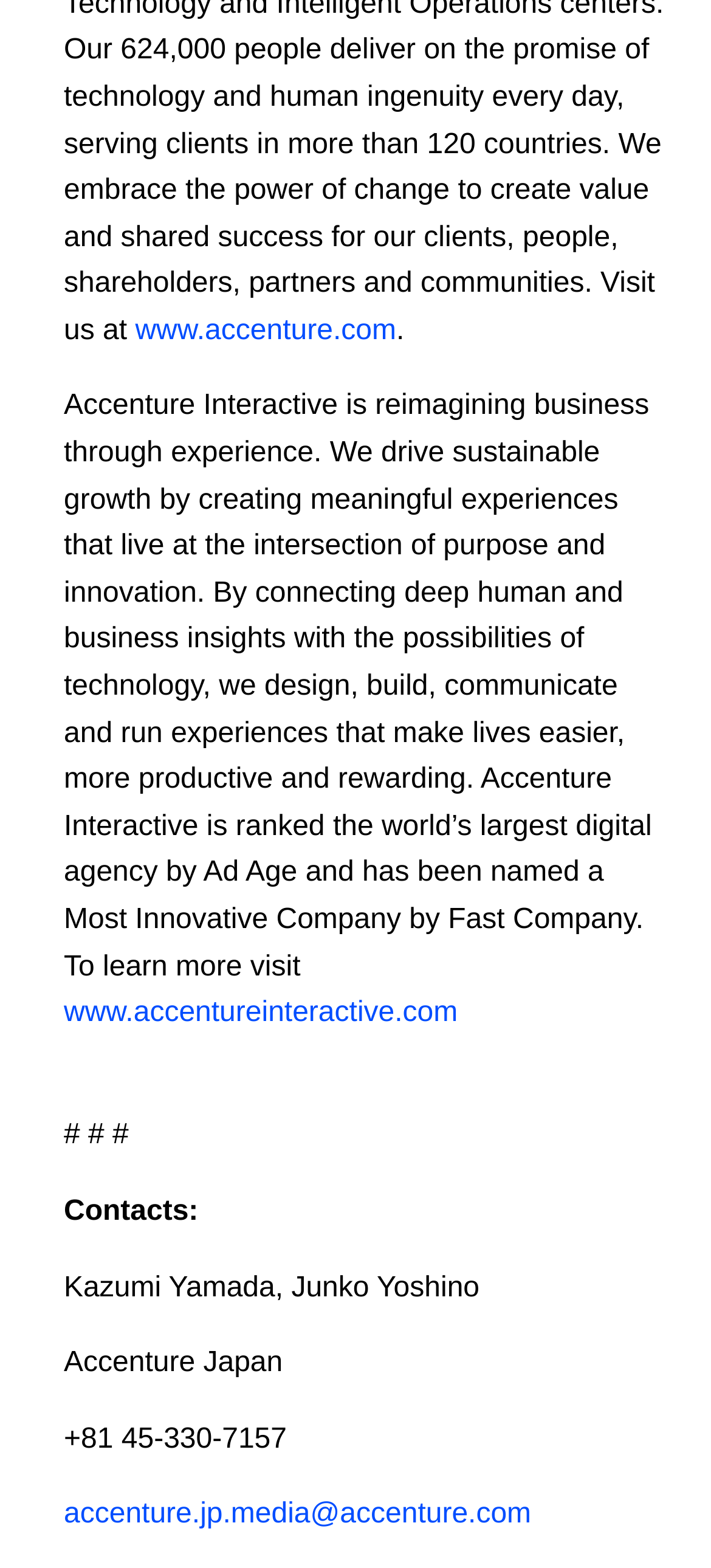Please provide a comprehensive answer to the question based on the screenshot: What is the phone number of Accenture Japan?

The phone number of Accenture Japan is provided on the webpage, and it is mentioned in the StaticText element with the text '+81 45-330-7157'.